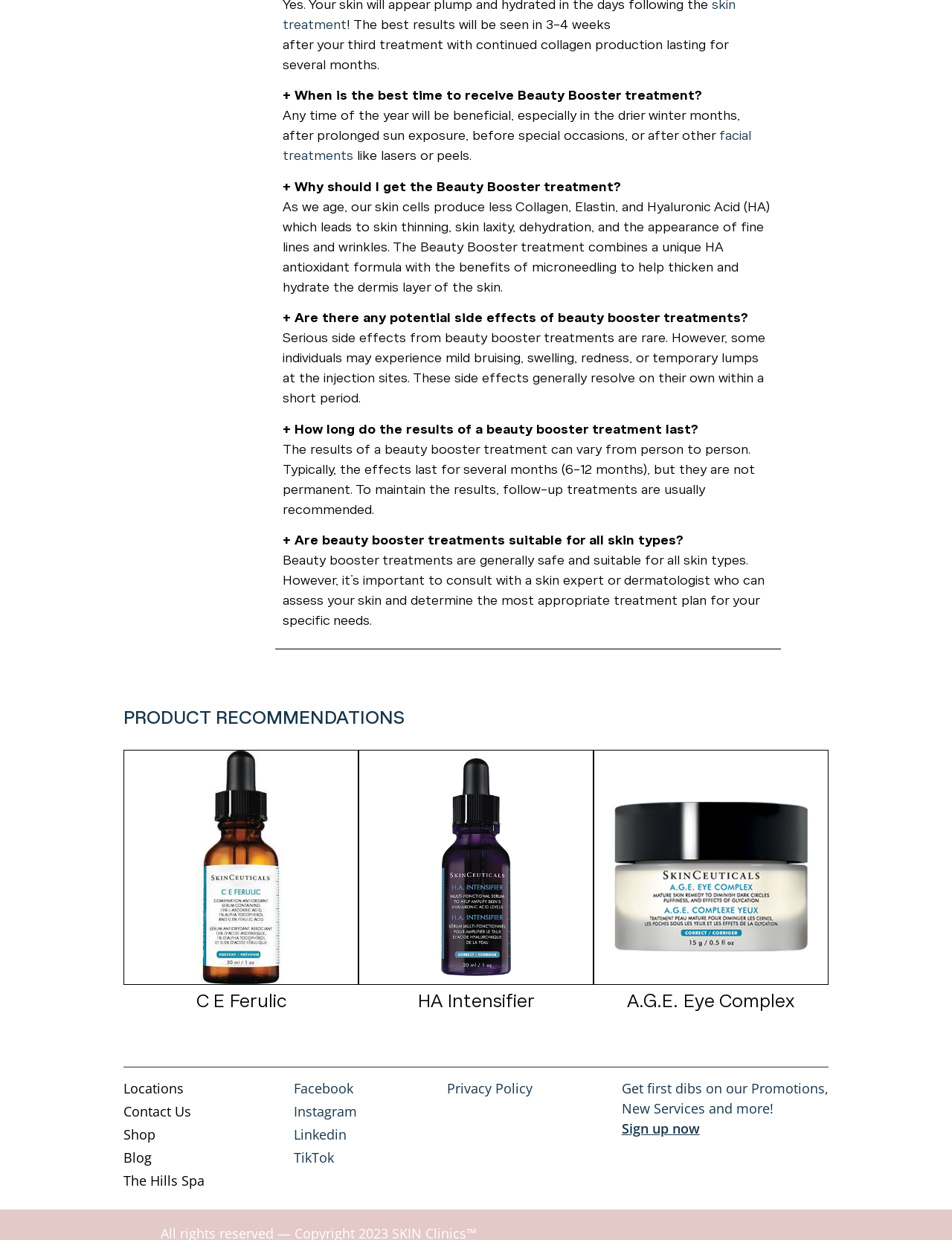Find and provide the bounding box coordinates for the UI element described here: "Subscribe For Alerts". The coordinates should be given as four float numbers between 0 and 1: [left, top, right, bottom].

None